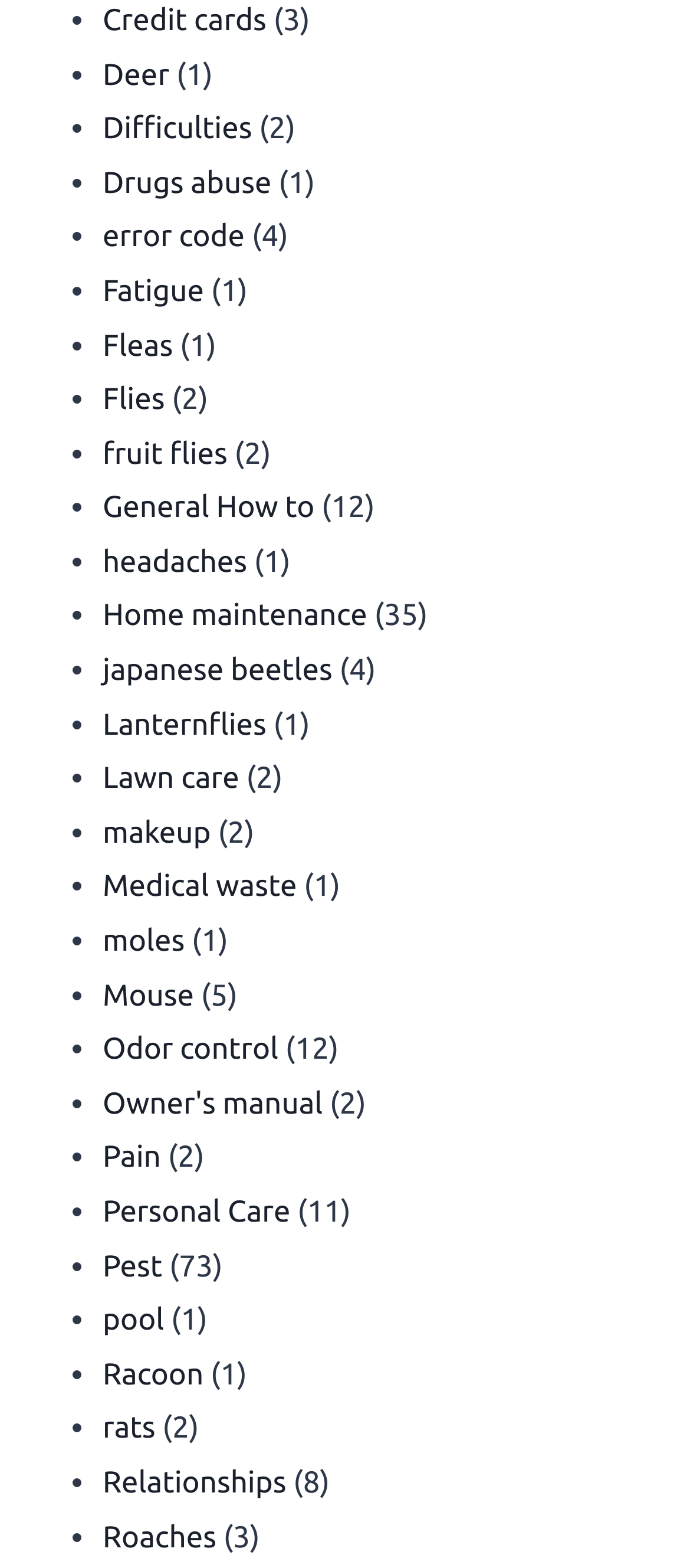Identify the bounding box coordinates for the element you need to click to achieve the following task: "Learn about Difficulties". The coordinates must be four float values ranging from 0 to 1, formatted as [left, top, right, bottom].

[0.149, 0.071, 0.365, 0.093]